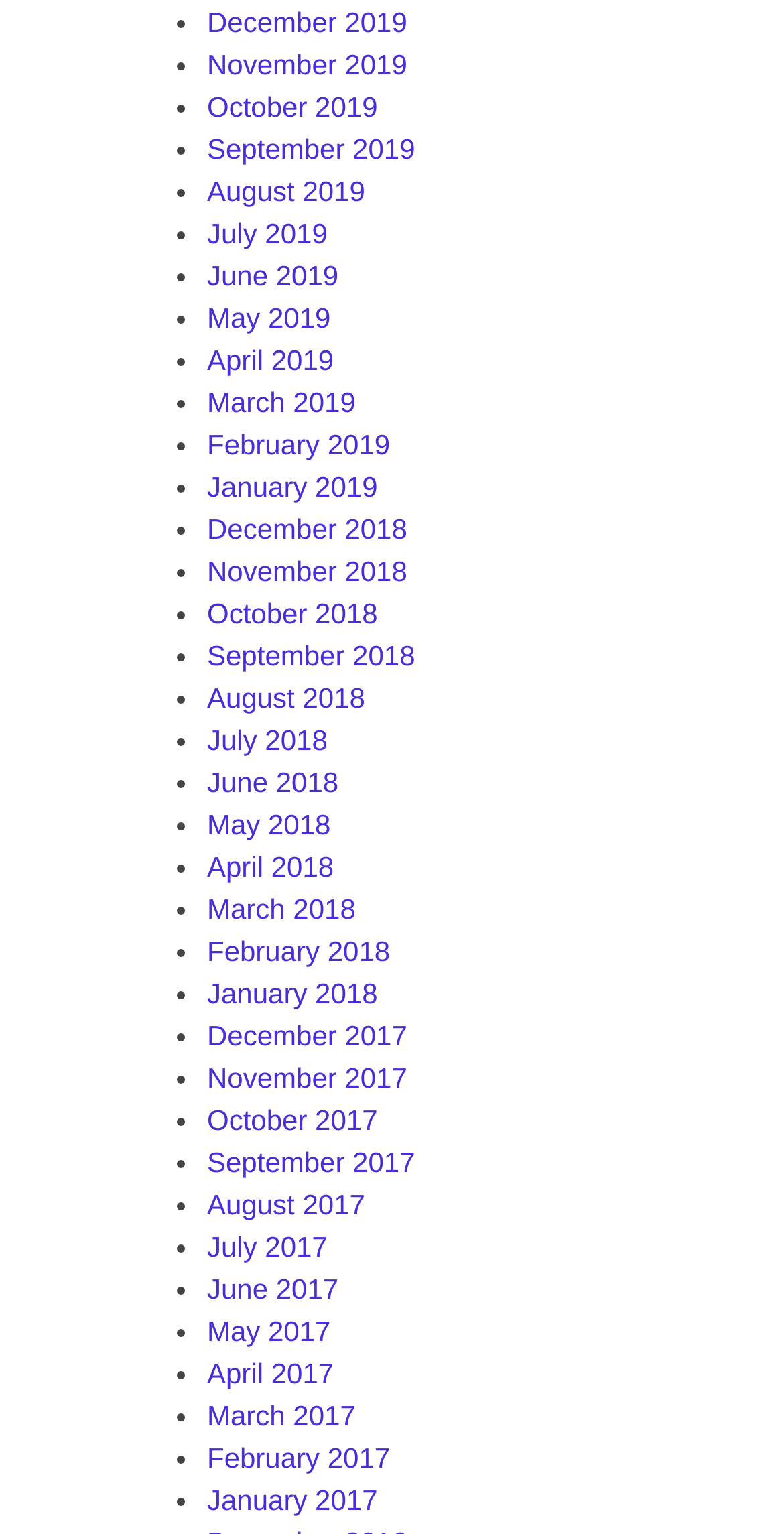Are the months listed in chronological order?
Could you give a comprehensive explanation in response to this question?

I examined the list of links and found that the months are listed in chronological order, from earliest to latest.